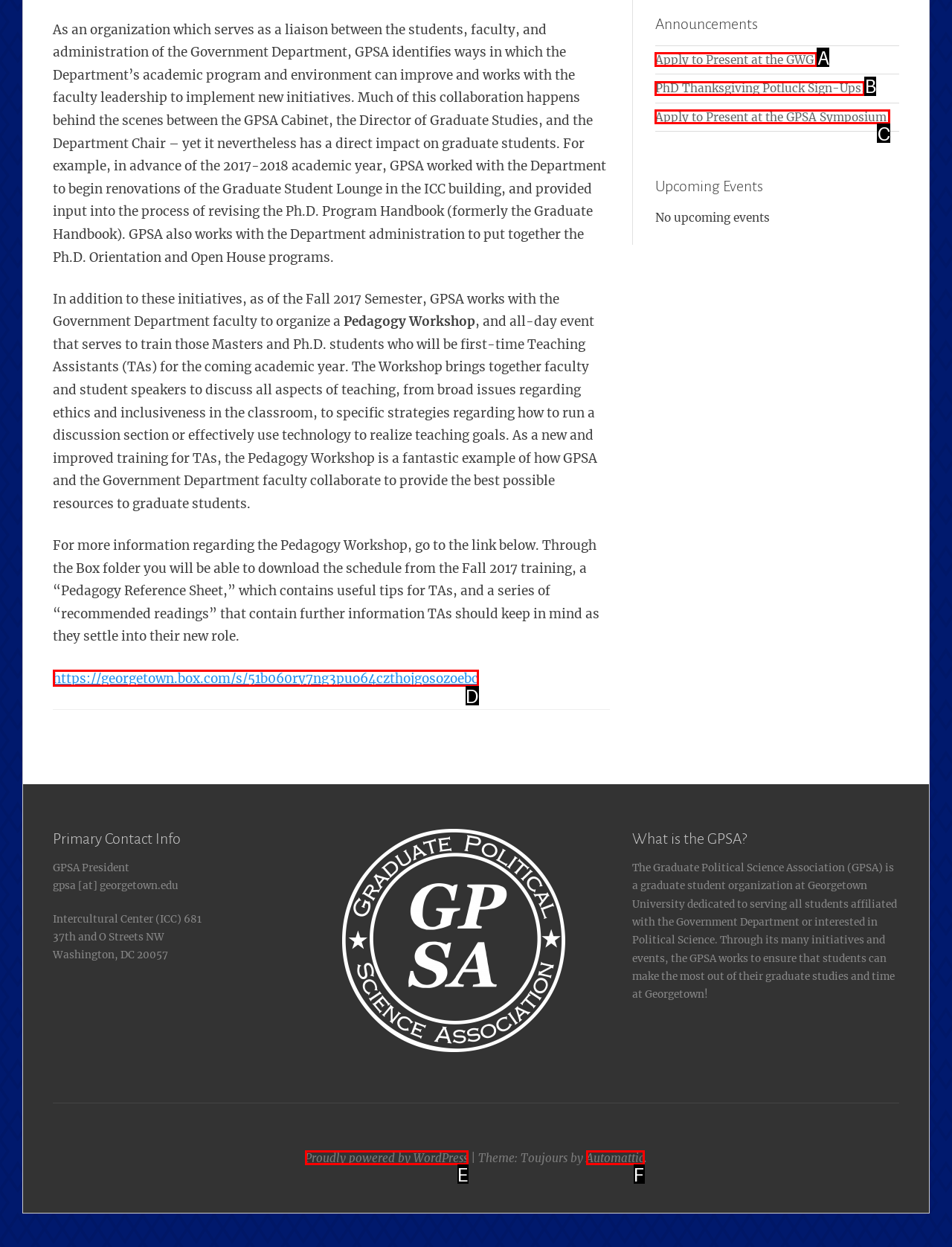Identify the HTML element that matches the description: https://georgetown.box.com/s/51b060ry7ng3puo64czthojgosozoebc
Respond with the letter of the correct option.

D